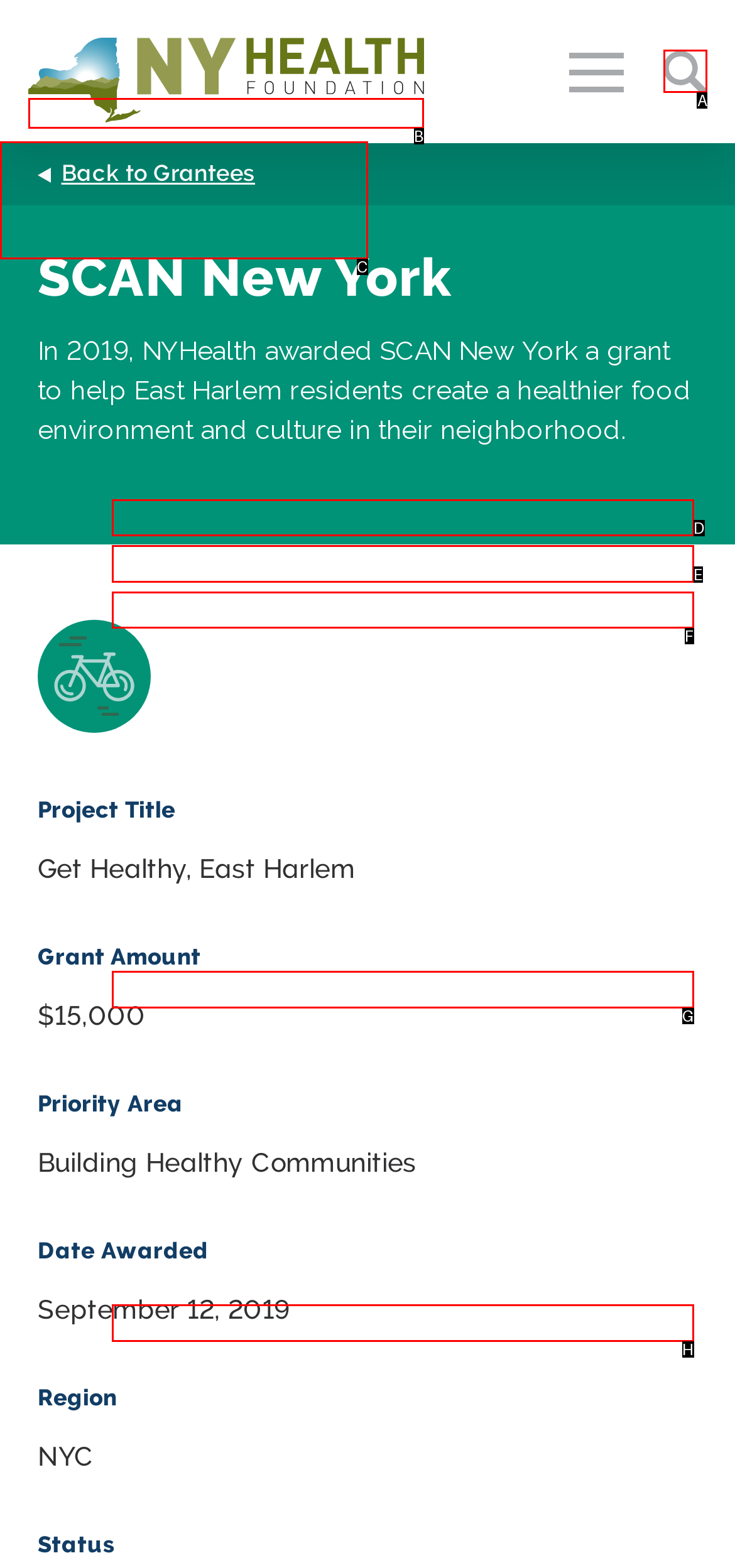Select the letter of the UI element you need to click on to fulfill this task: Click on Personal Injury Claims. Write down the letter only.

None